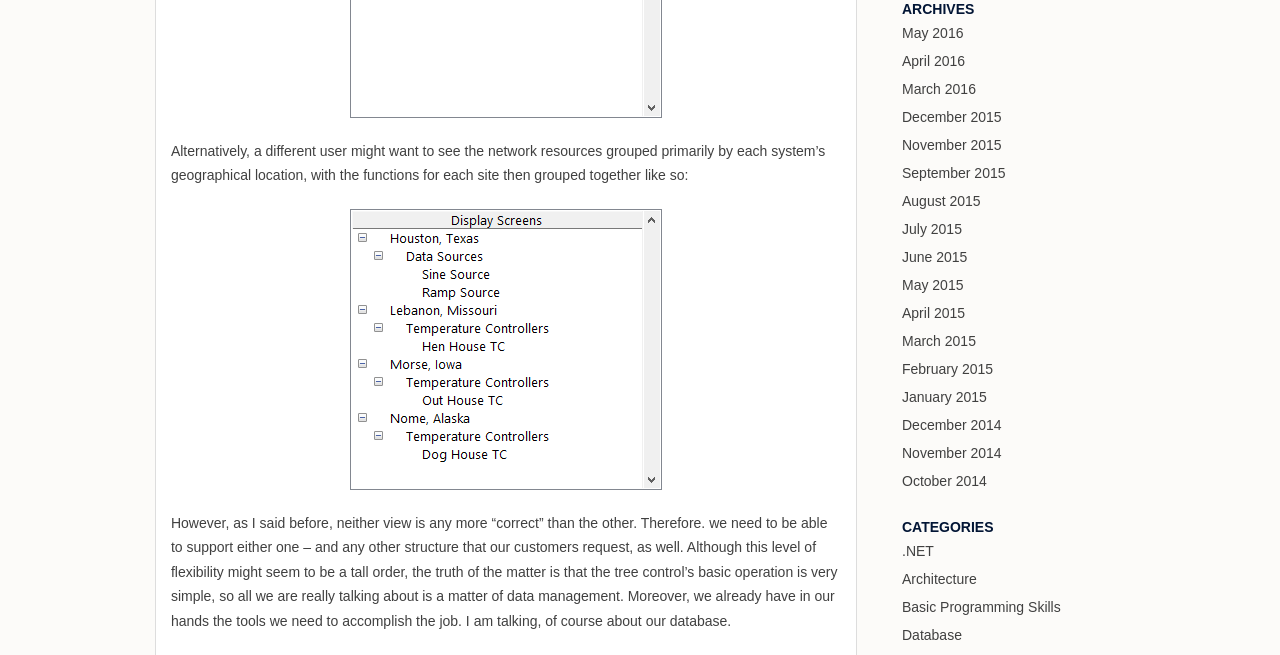Refer to the image and provide an in-depth answer to the question: 
What is the topic of the text?

The topic of the text can be inferred from the content of the static text elements, which discuss the need for flexibility in data management and the use of a database to accomplish this.